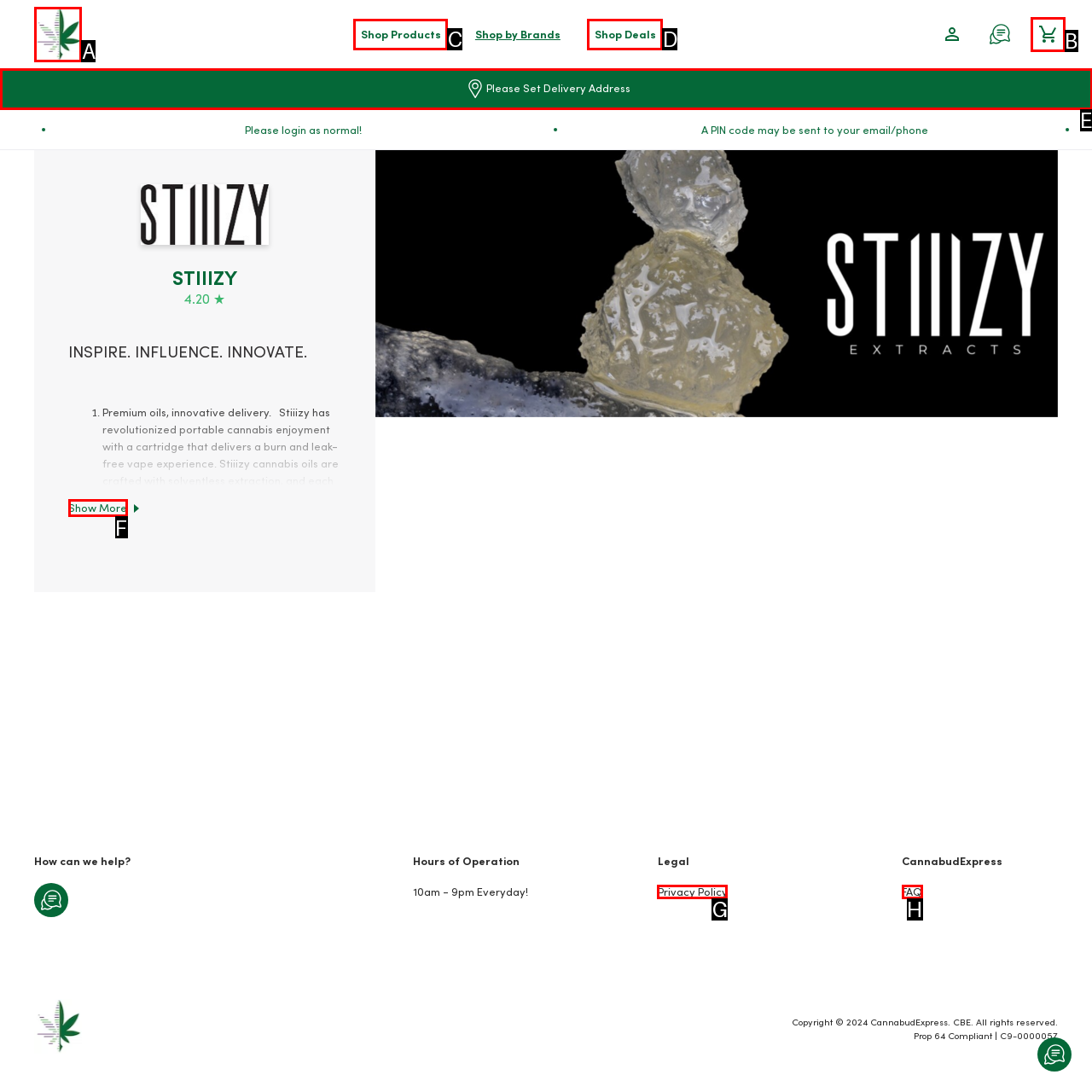For the given instruction: Toggle the cart, determine which boxed UI element should be clicked. Answer with the letter of the corresponding option directly.

B